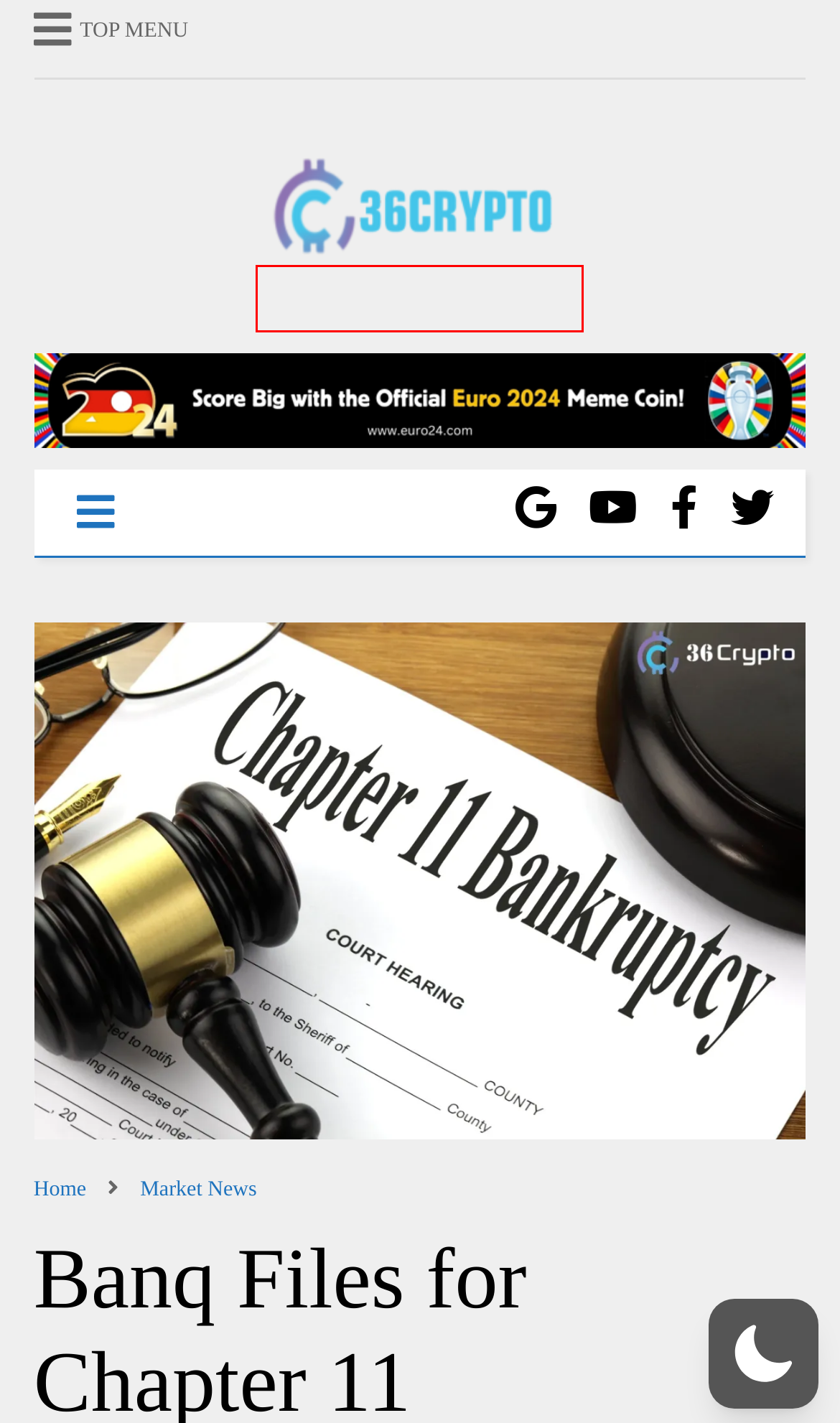A screenshot of a webpage is given, marked with a red bounding box around a UI element. Please select the most appropriate webpage description that fits the new page after clicking the highlighted element. Here are the candidates:
A. Coinbase Sees Over $1 Billion Ethereum Outflow Amid Market Speculation - 36Crypto
B. Victor Swaezy, Author at 36Crypto
C. Bitcoin News Prediction Updates - Stay Ahead with 36 Crypto
D. Learn Everything You Need To Know About Cryptocurrency
E. Best Website For Cryptocurrency News and Updates - 36Crypto
F. GreenSafe Cryptocurrency Exchange - Cyprus Famagusta
G. Crypto Earn Platform Haru Invest Freezes Withdrawals, Citing Service Partner Issue - Decrypt
H. Struggling Crypto Lender Celsius Files for Chapter 11 Bankruptcy - 36Crypto

E